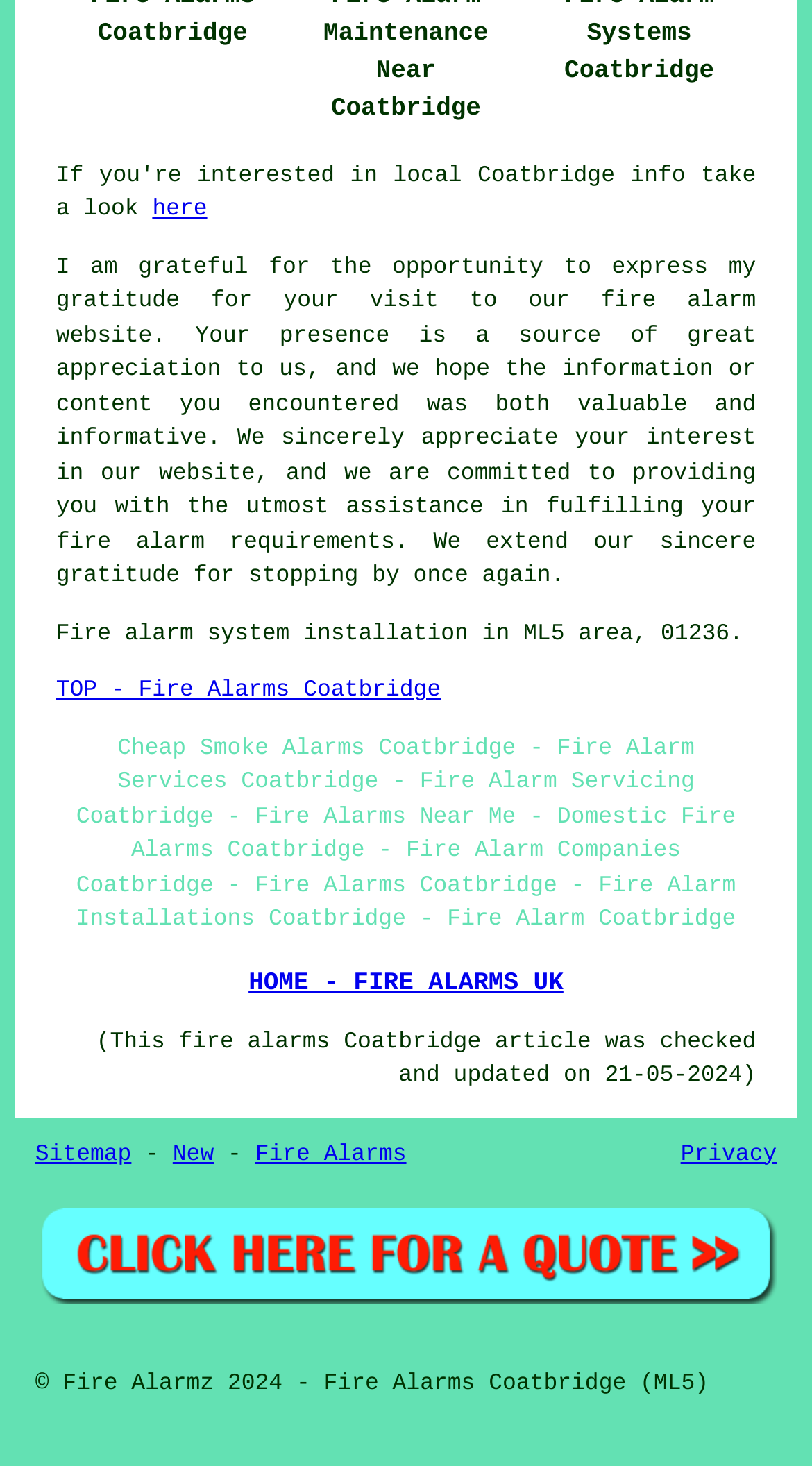Determine the bounding box coordinates for the clickable element required to fulfill the instruction: "Go to 'TOP - Fire Alarms Coatbridge' page". Provide the coordinates as four float numbers between 0 and 1, i.e., [left, top, right, bottom].

[0.069, 0.463, 0.543, 0.48]